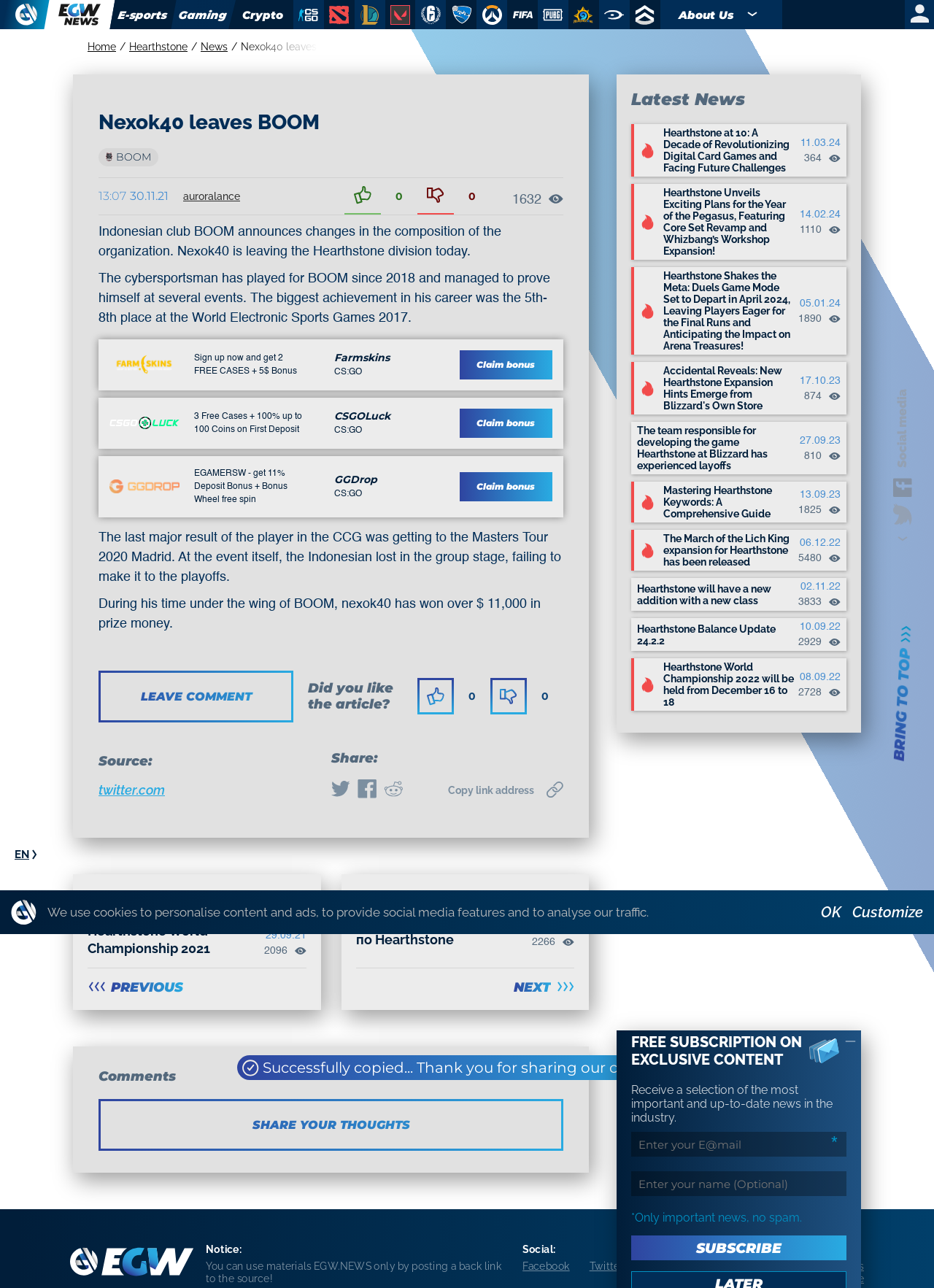What is the biggest achievement of Nexok40's career?
Please give a detailed and elaborate answer to the question.

According to the webpage content, 'The biggest achievement in his career was the 5th-8th place at the World Electronic Sports Games 2017.' This indicates that Nexok40's biggest achievement is finishing 5th-8th at WESG 2017.